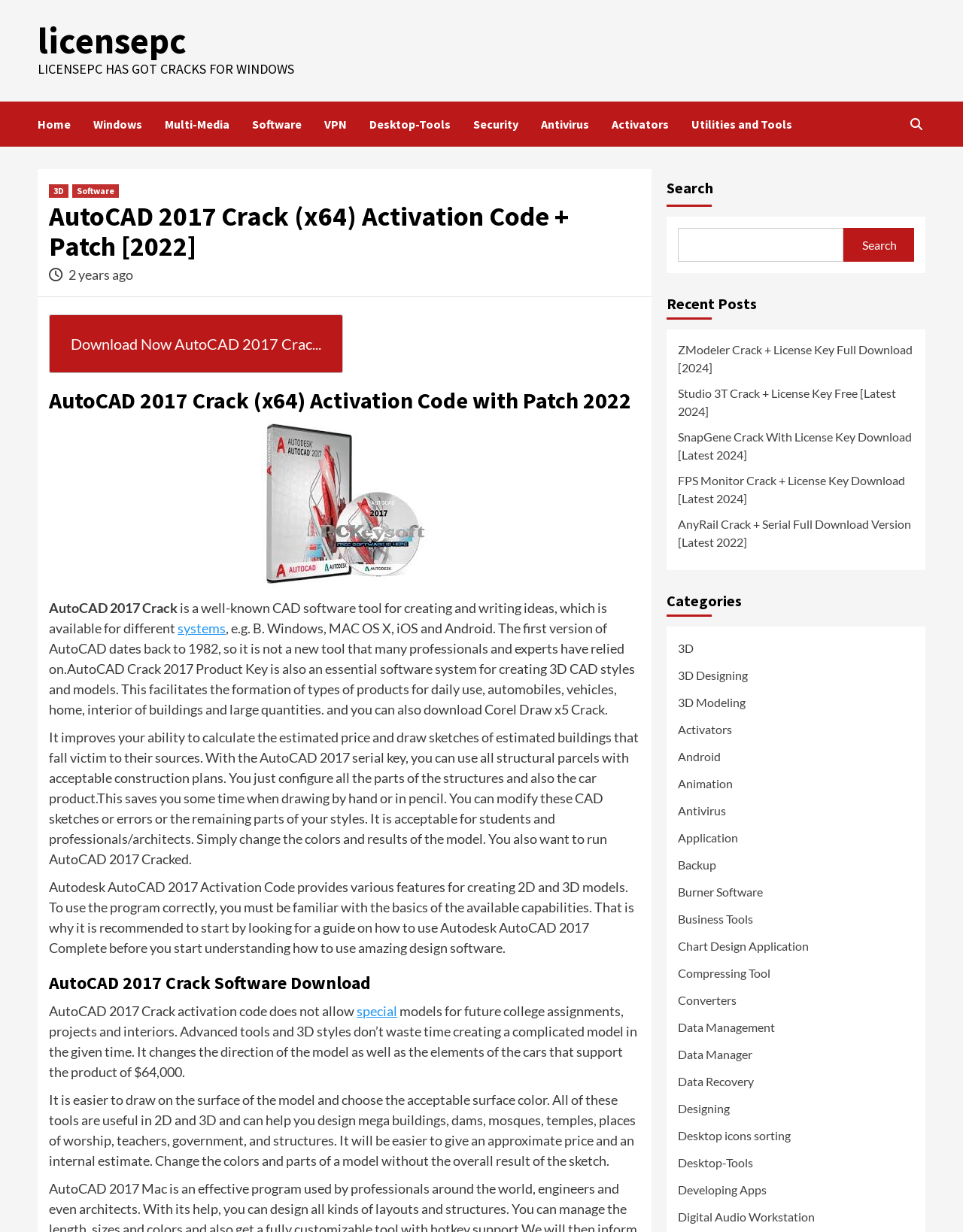What is the purpose of AutoCAD 2017 Crack? Examine the screenshot and reply using just one word or a brief phrase.

Creating 2D and 3D models